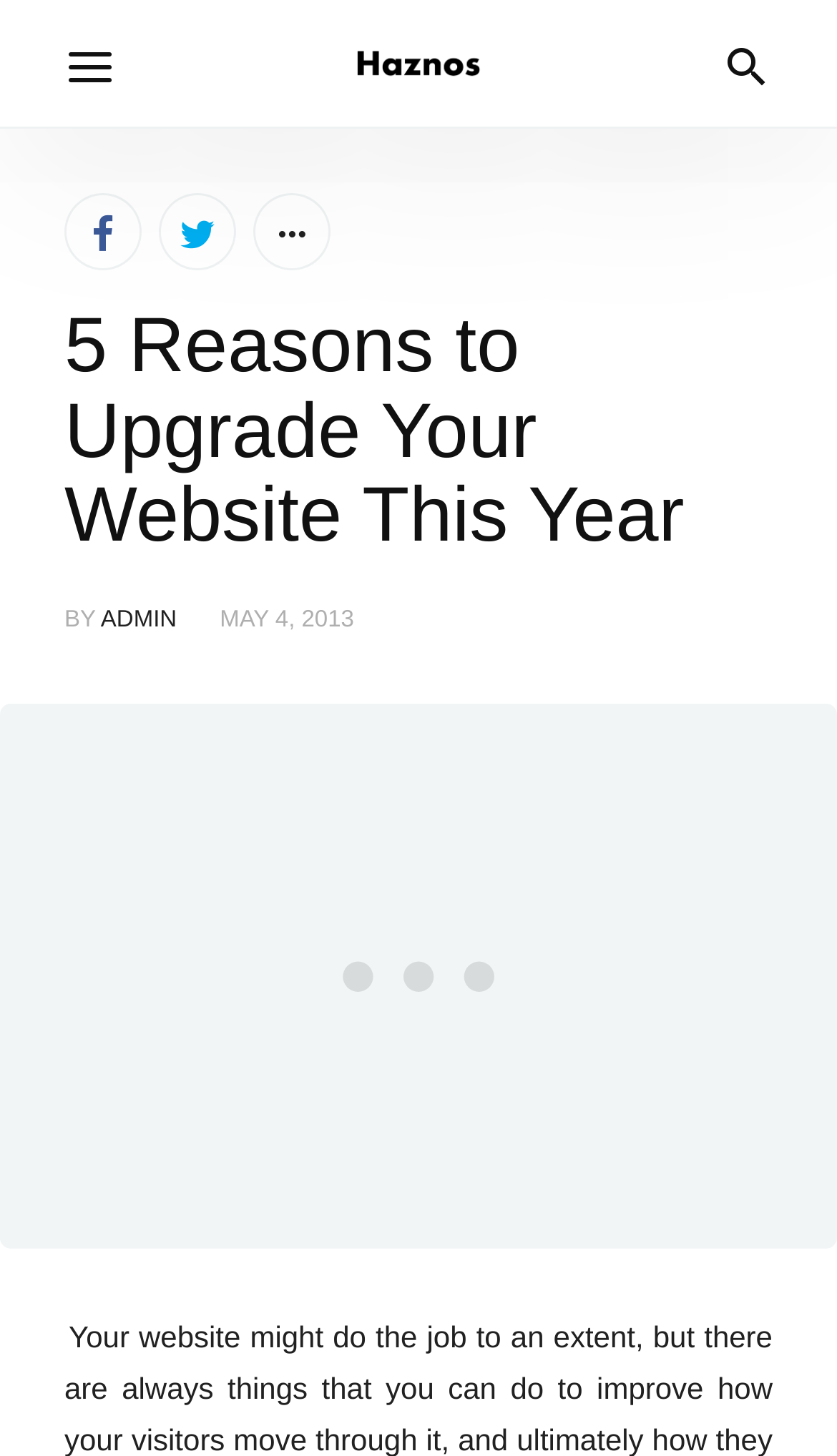Determine the bounding box coordinates of the clickable region to execute the instruction: "Read About Us". The coordinates should be four float numbers between 0 and 1, denoted as [left, top, right, bottom].

None